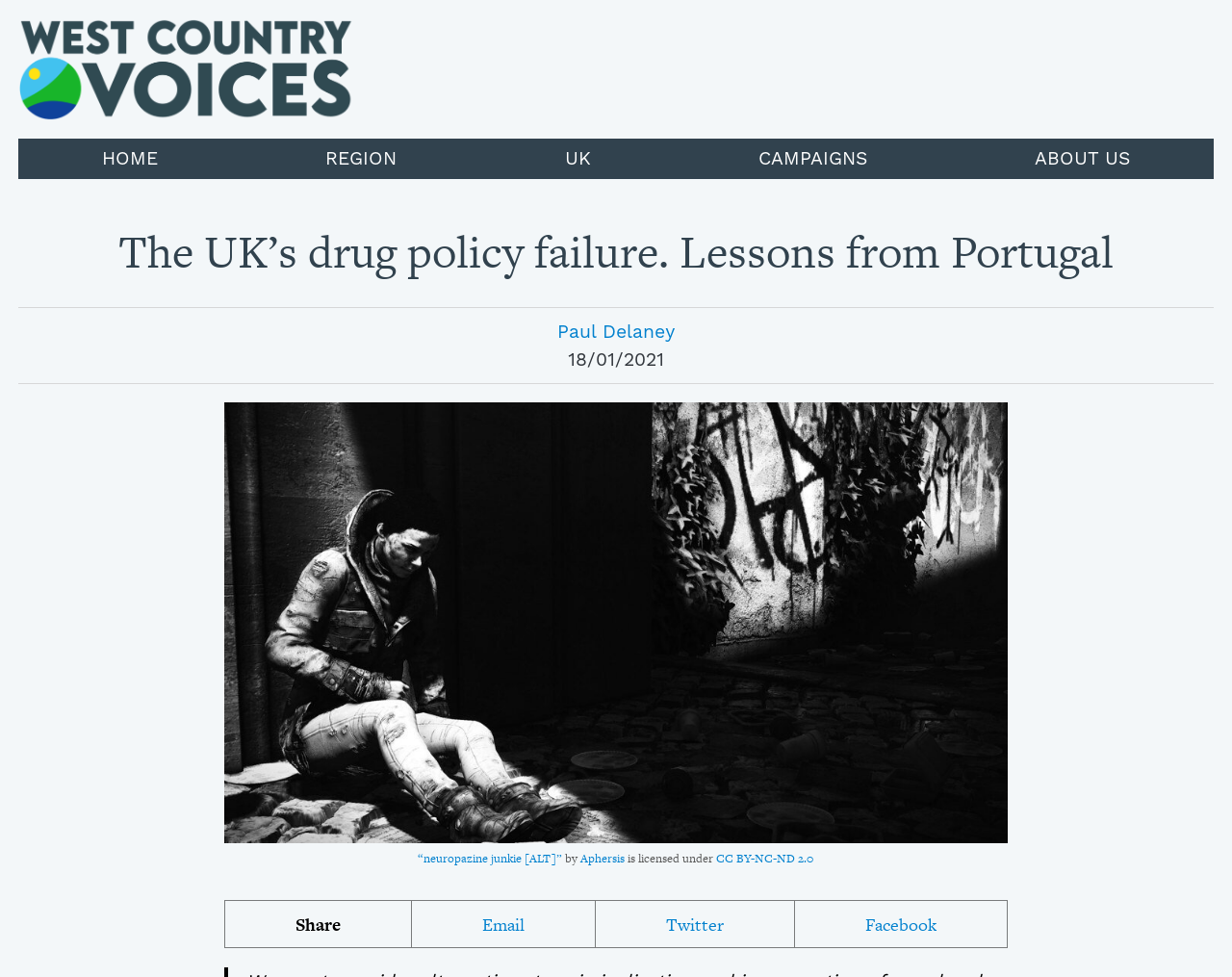Please find the bounding box coordinates of the section that needs to be clicked to achieve this instruction: "go to home page".

[0.083, 0.142, 0.128, 0.183]